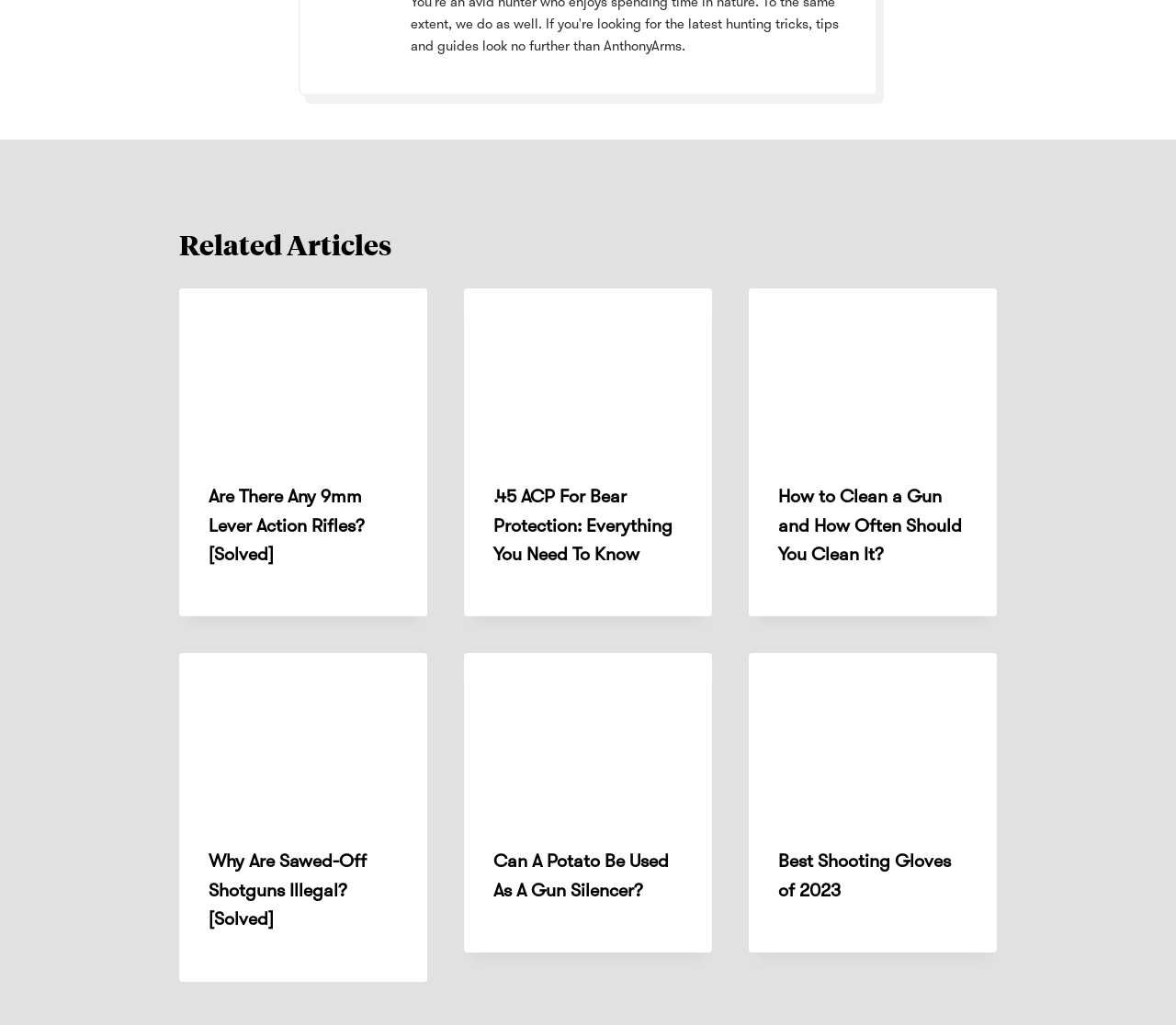What is the topic of the first article?
Please respond to the question with a detailed and informative answer.

The first article is located at the top-left corner of the webpage, and its title is 'Are There Any 9mm Lever Action Rifles? [Solved]', which indicates that the topic of this article is related to 9mm Lever Action Rifles.